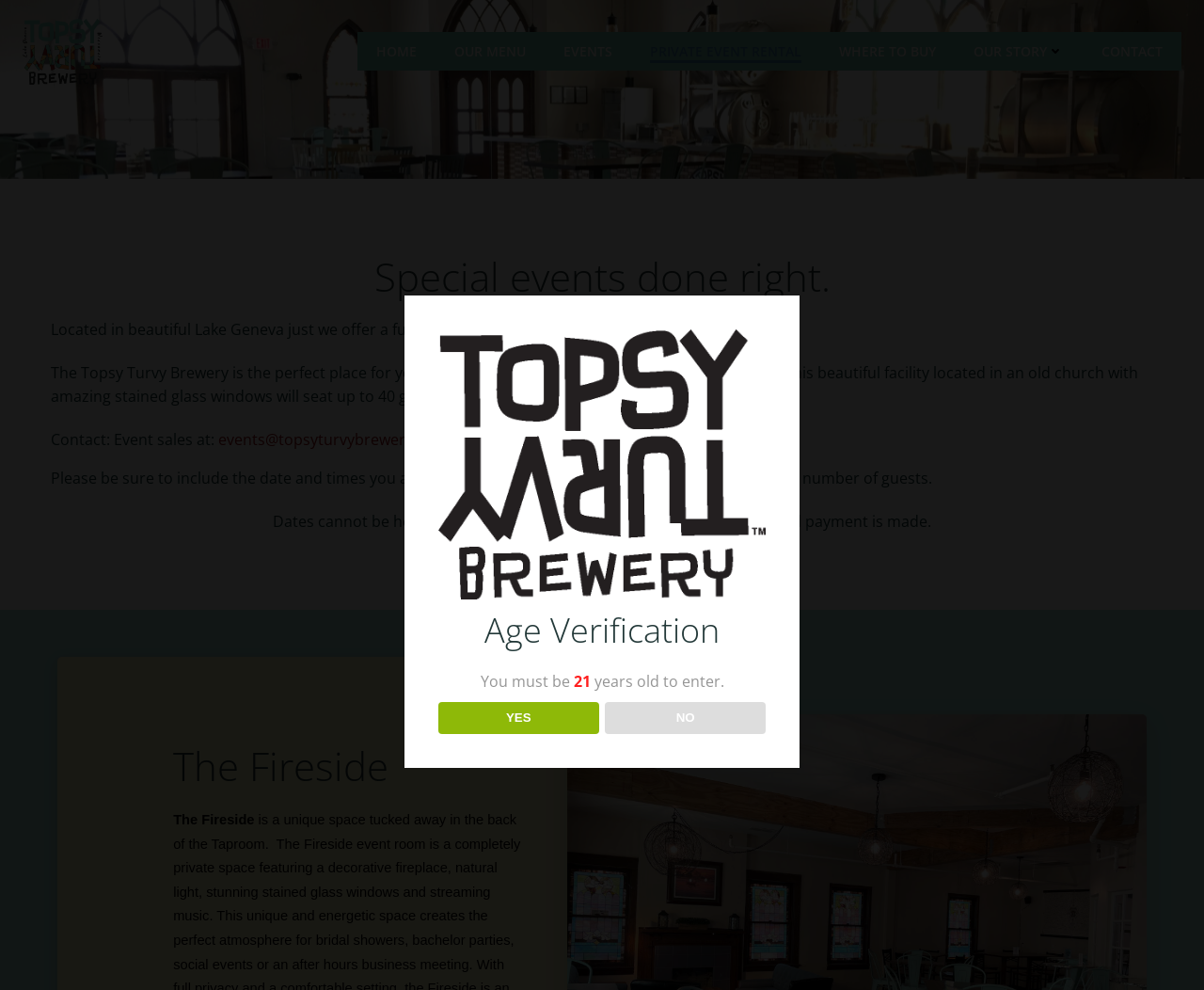Offer a detailed account of what is visible on the webpage.

The webpage is about Topsy Turvy Brewery, a private event rental venue located in Lake Geneva. At the top, there are several links to different sections of the website, including "HOME", "OUR MENU", "EVENTS", "PRIVATE EVENT RENTAL", "WHERE TO BUY", "OUR STORY", and "CONTACT". 

Below the links, there is a heading that reads "Special events done right." followed by a paragraph of text that describes the venue as a fun and unique location for events. Another paragraph provides more details about the facility, including its capacity and amenities.

To the right of the text, there is an image with an "Age Verification" heading above it. The image is accompanied by a prompt that asks the user to confirm they are at least 21 years old to enter the site. Two buttons, "YES" and "NO", are provided for the user to respond.

Further down the page, there is a section with a heading that reads "The Fireside", which appears to be a specific area or feature of the venue.